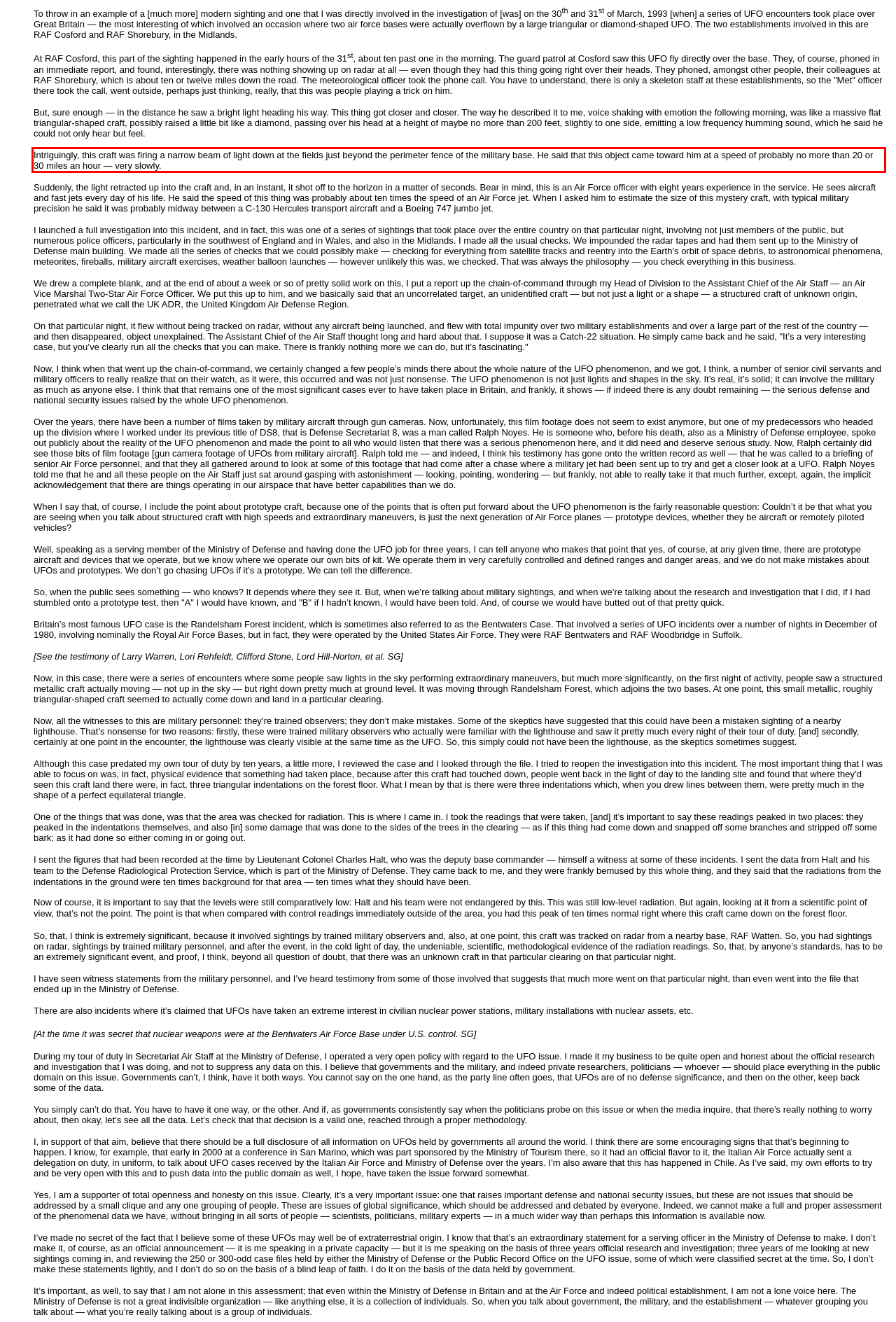Please take the screenshot of the webpage, find the red bounding box, and generate the text content that is within this red bounding box.

Intriguingly, this craft was firing a narrow beam of light down at the fields just beyond the perimeter fence of the military base. He said that this object came toward him at a speed of probably no more than 20 or 30 miles an hour — very slowly.